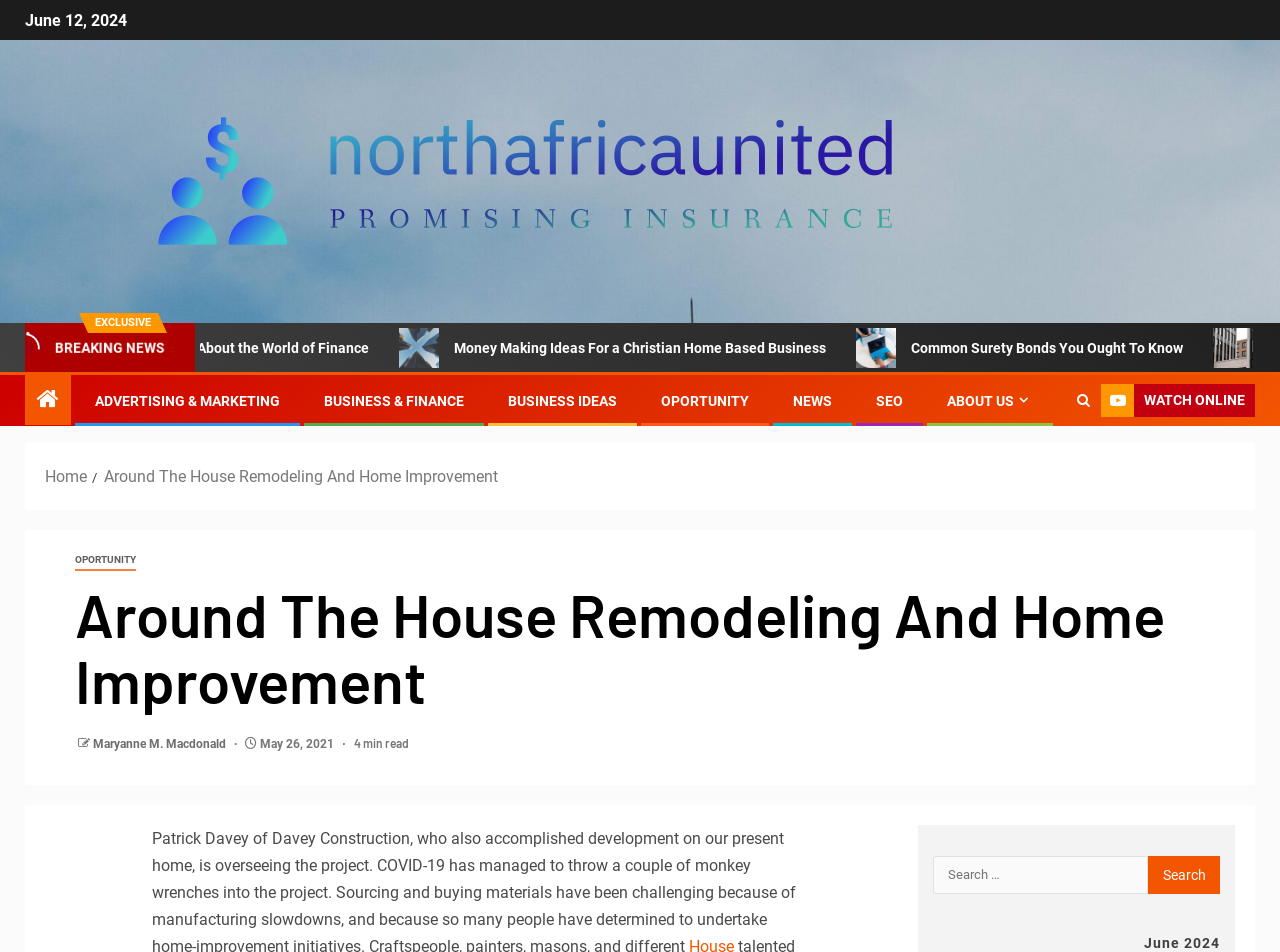Highlight the bounding box coordinates of the element you need to click to perform the following instruction: "Click on the 'Northafricaunited' link."

[0.02, 0.179, 0.801, 0.199]